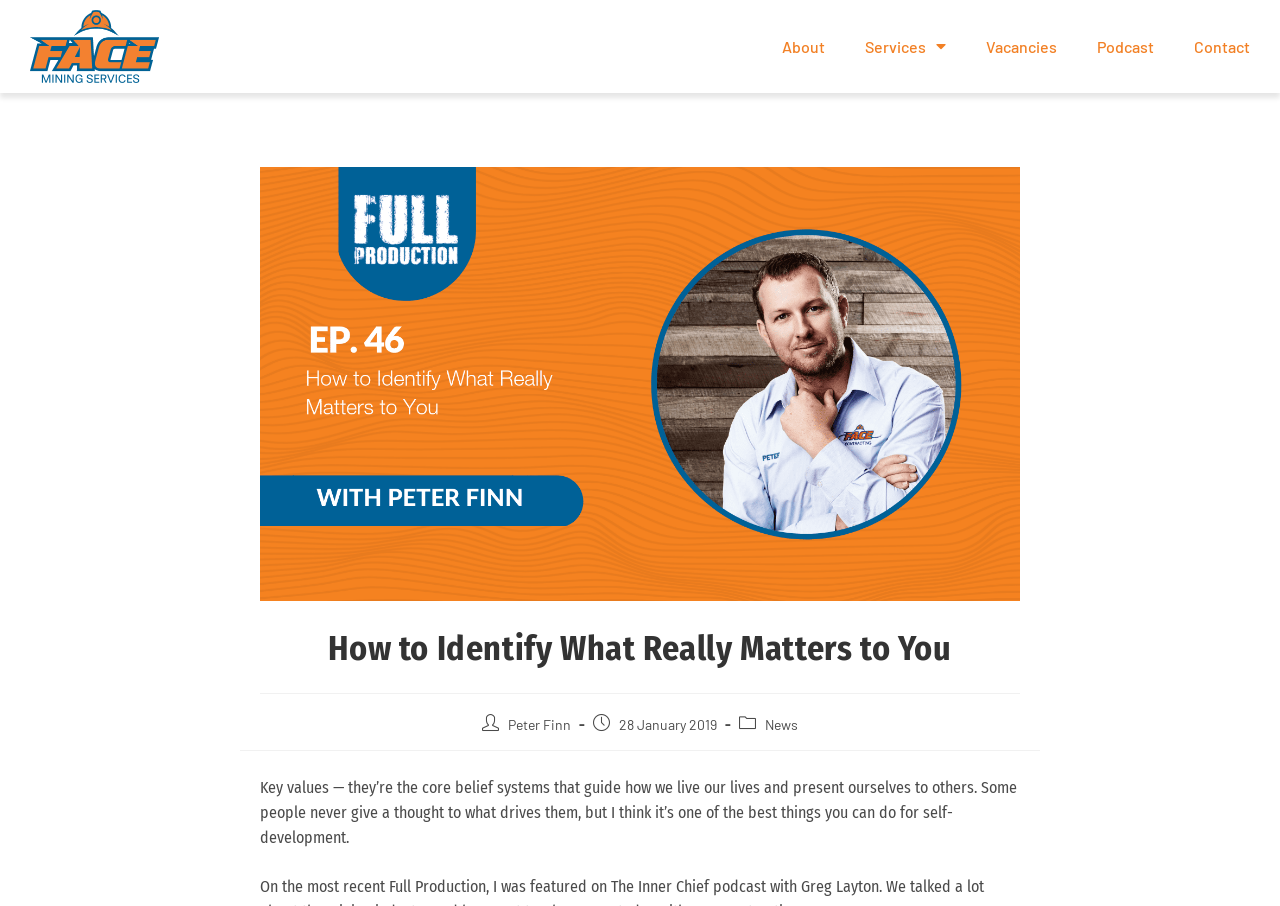What is the author of the article?
Look at the webpage screenshot and answer the question with a detailed explanation.

I found the author's name by looking at the link element with the text 'Peter Finn' which is located below the main heading and above the publication date.